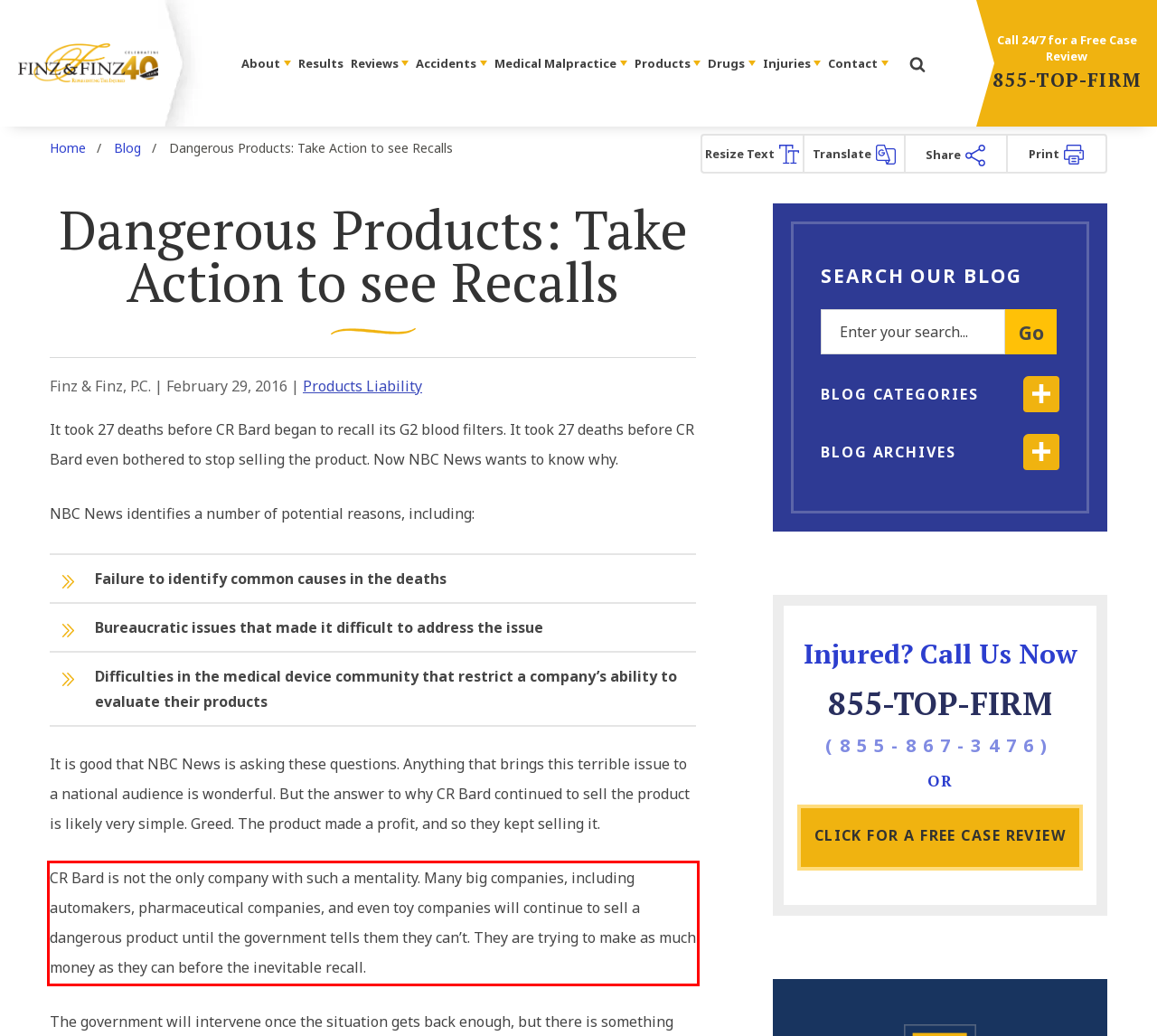Within the screenshot of the webpage, locate the red bounding box and use OCR to identify and provide the text content inside it.

CR Bard is not the only company with such a mentality. Many big companies, including automakers, pharmaceutical companies, and even toy companies will continue to sell a dangerous product until the government tells them they can’t. They are trying to make as much money as they can before the inevitable recall.